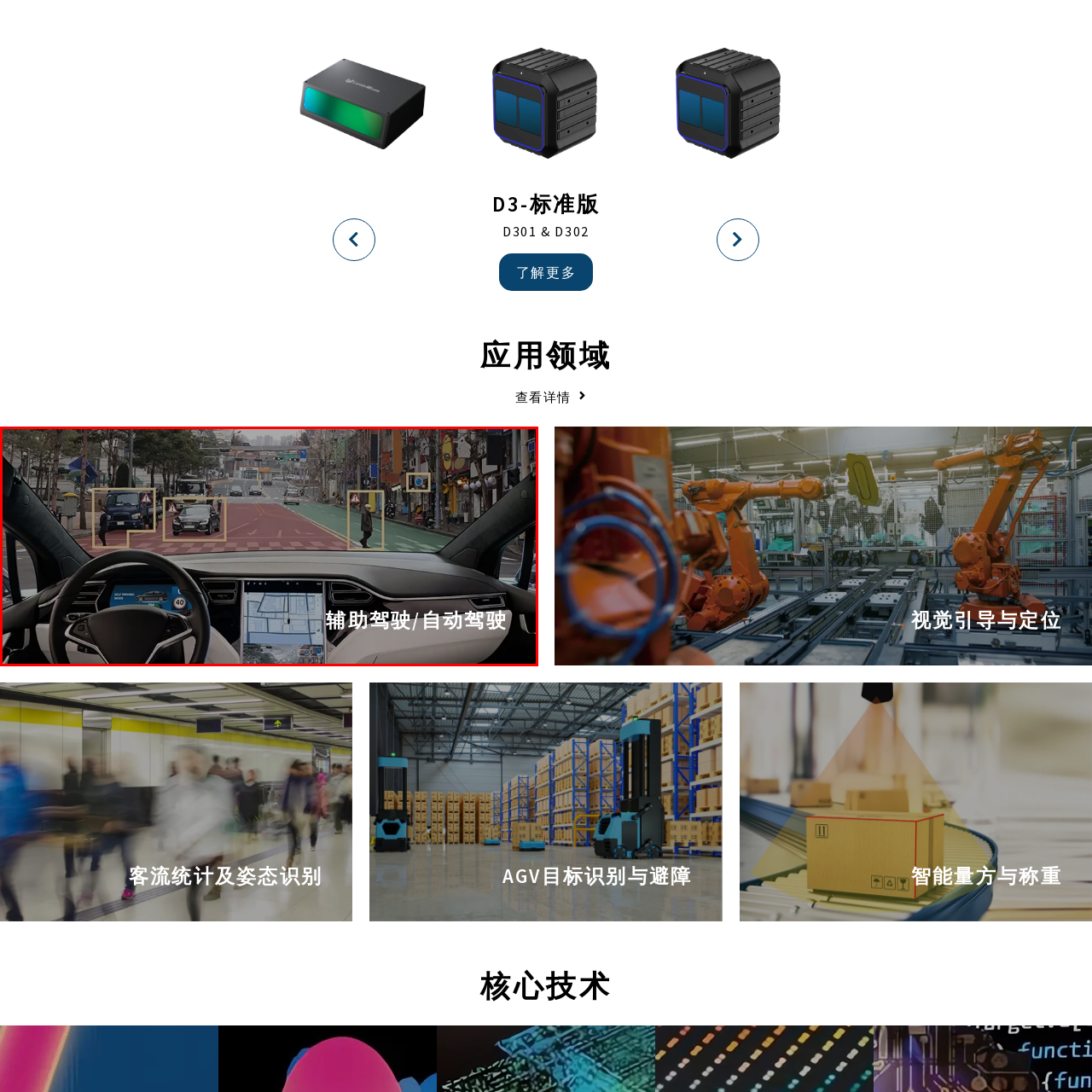What is the focus of the visual representation?
Refer to the image highlighted by the red box and give a one-word or short-phrase answer reflecting what you see.

Intelligent transportation solutions